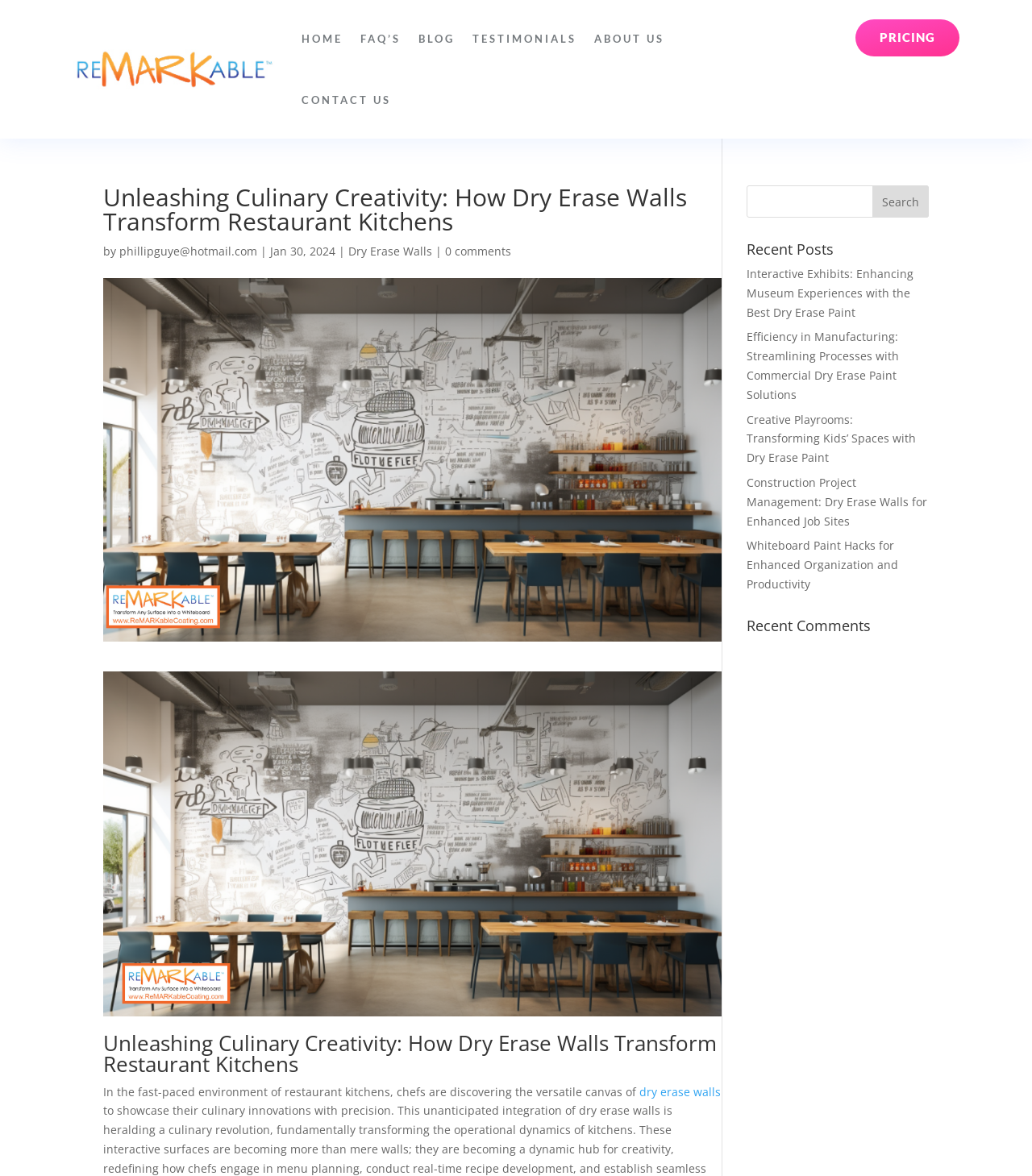Describe all the key features and sections of the webpage thoroughly.

This webpage is about Dry Erase Walls and their transformative impact on restaurant kitchens. At the top, there are seven navigation links: HOME, FAQ'S, BLOG, TESTIMONIALS, ABOUT US, CONTACT US, and PRICING, aligned horizontally across the page. 

Below the navigation links, there is a heading that reads "Unleashing Culinary Creativity: How Dry Erase Walls Transform Restaurant Kitchens". This heading is followed by the author's information, including their email address and the date of publication, January 30, 2024. 

To the right of the author's information, there is a link to "Dry Erase Walls" and another link to "0 comments". Below these links, there is a large image that takes up most of the width of the page, with a heading that repeats the title of the article. 

The main content of the article starts below the image, with a heading that reads "Unleashing Culinary Creativity: How Dry Erase Walls Transform Restaurant Kitchens" again. The article text begins with a paragraph that discusses the benefits of dry erase walls in restaurant kitchens. 

On the right side of the page, there is a search bar with a search button. Below the search bar, there is a heading that reads "Recent Posts", followed by five links to different articles, including "Interactive Exhibits: Enhancing Museum Experiences with the Best Dry Erase Paint" and "Whiteboard Paint Hacks for Enhanced Organization and Productivity". 

Further down, there is another heading that reads "Recent Comments", but there are no comments listed below it.